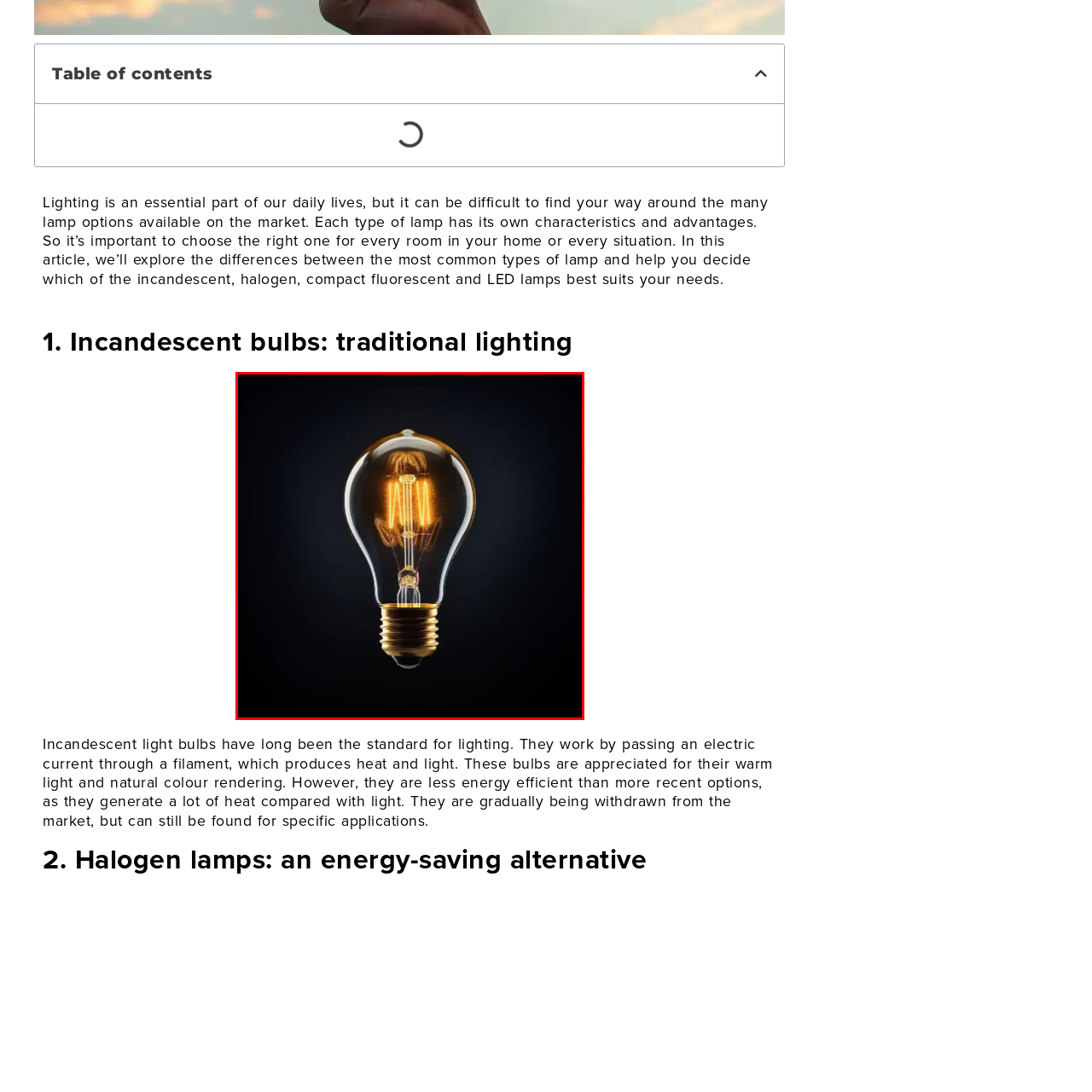Provide a detailed account of the visual content within the red-outlined section of the image.

The image showcases a classic incandescent light bulb, prominently set against a dark backdrop that enhances its aesthetic appeal. The bulb features a traditional design with a clear glass surface, through which the glowing filament is visible. This filament illuminates with a warm, inviting light, capturing the essence of incandescent bulbs—renowned for their natural color rendering and warm glow. Although they have been a staple in lighting solutions, they are increasingly being phased out due to their lower energy efficiency compared to modern alternatives like LED and halogen lamps. This image effectively illustrates the timeless charm of incandescent lighting, which remains popular for specific applications despite its gradual decline in the market.